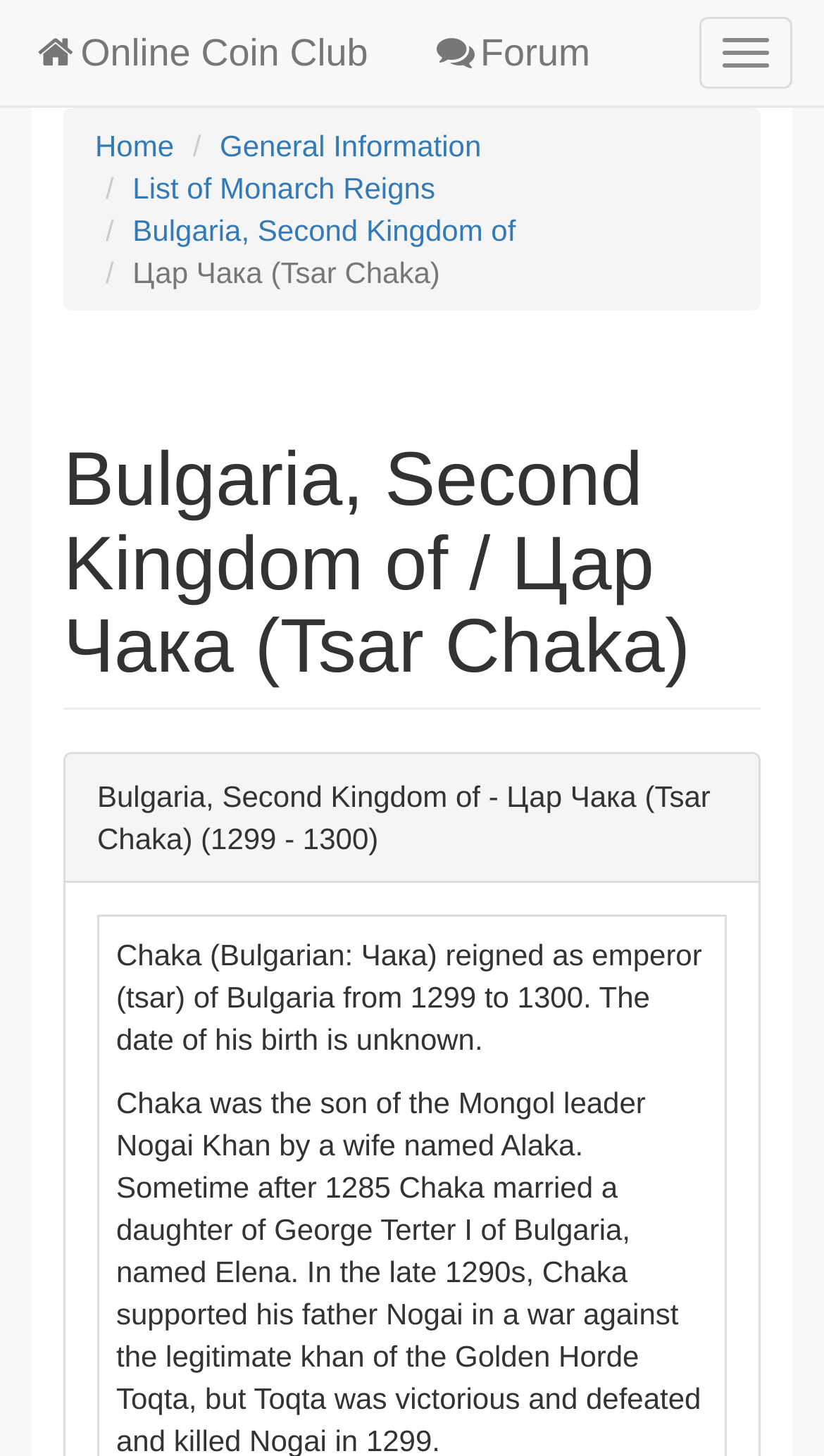What is the time period of Tsar Chaka's reign?
Please use the image to provide a one-word or short phrase answer.

1299 - 1300